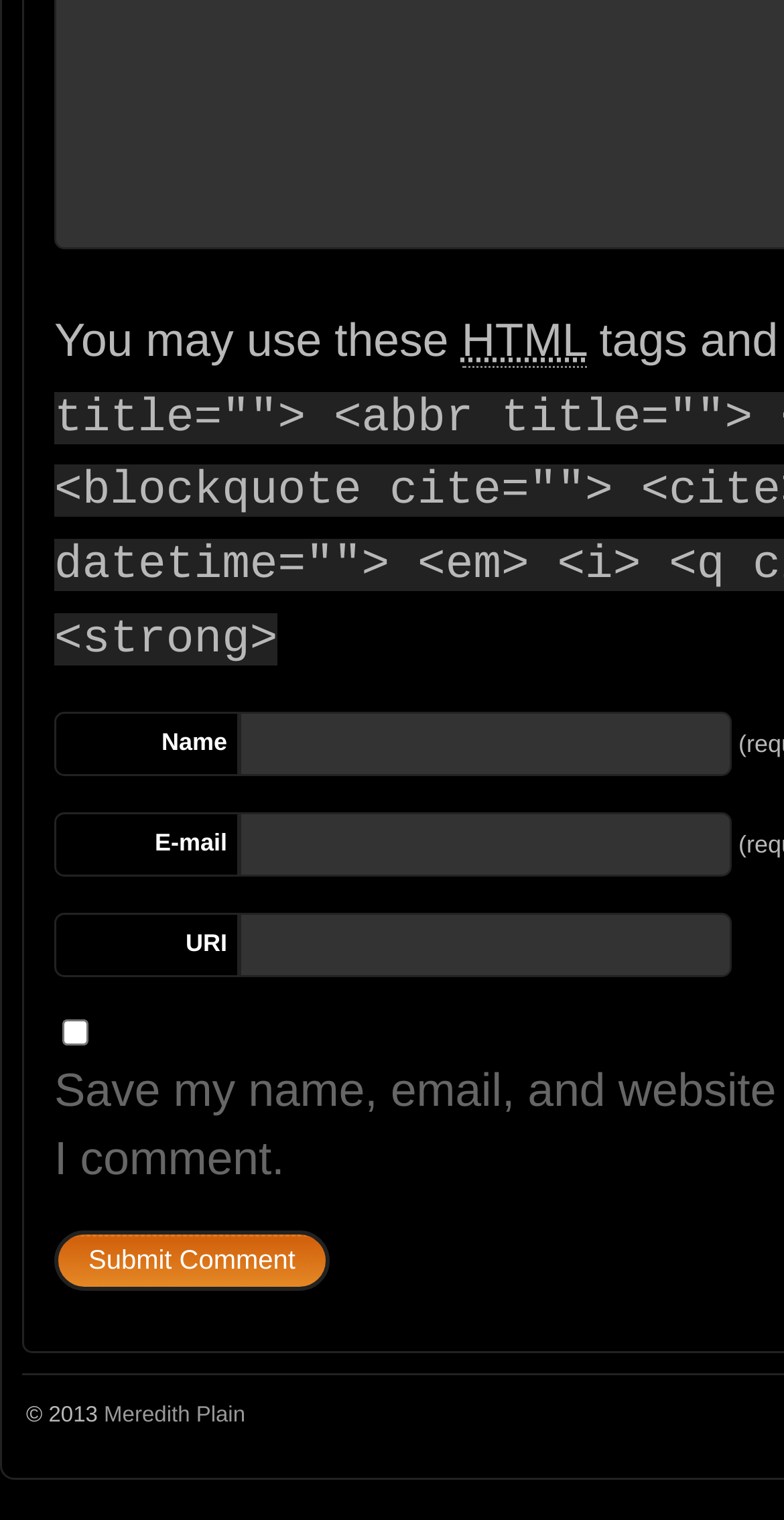What is the label of the first input field? Examine the screenshot and reply using just one word or a brief phrase.

Name